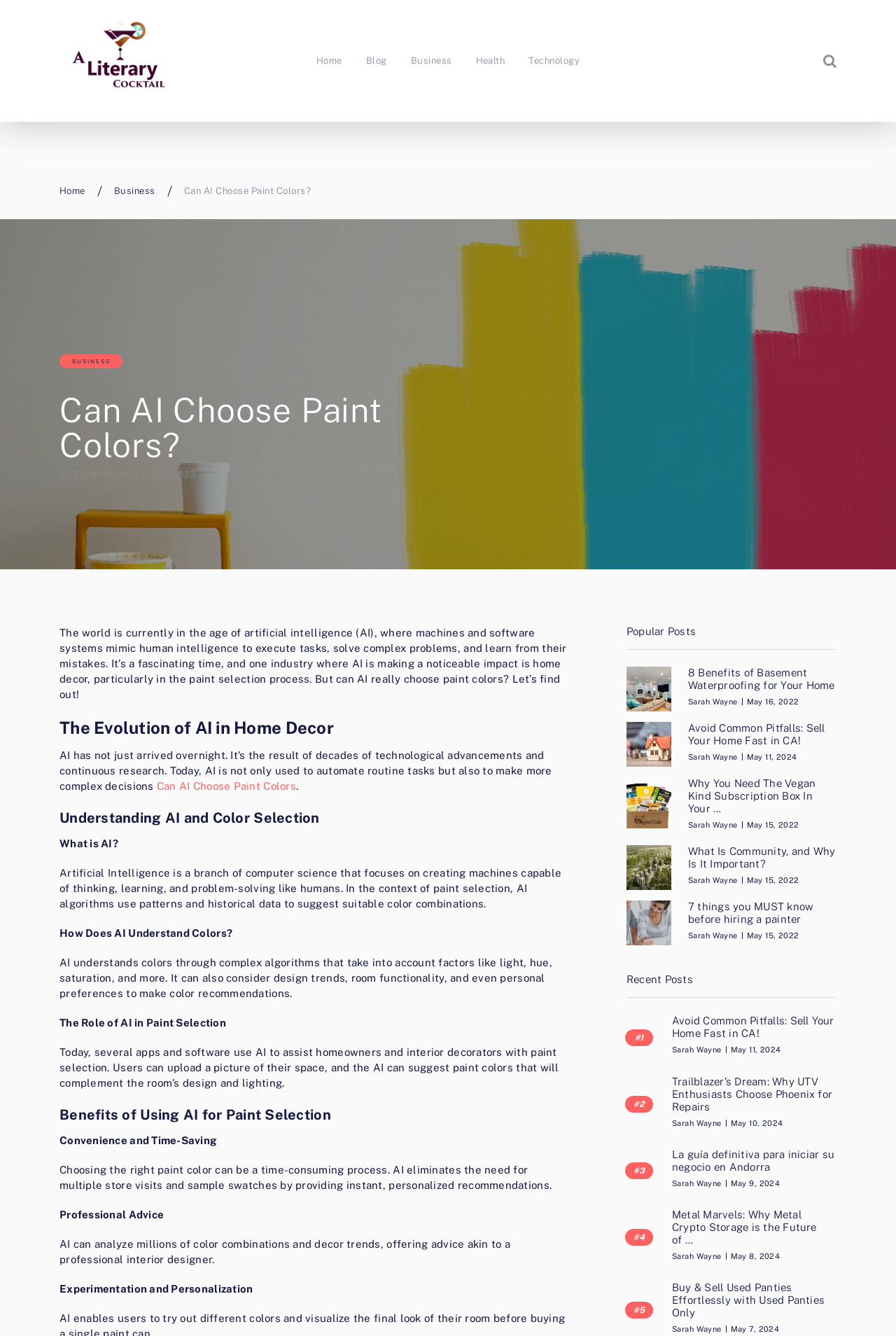Can you extract the primary headline text from the webpage?

Can AI Choose Paint Colors?